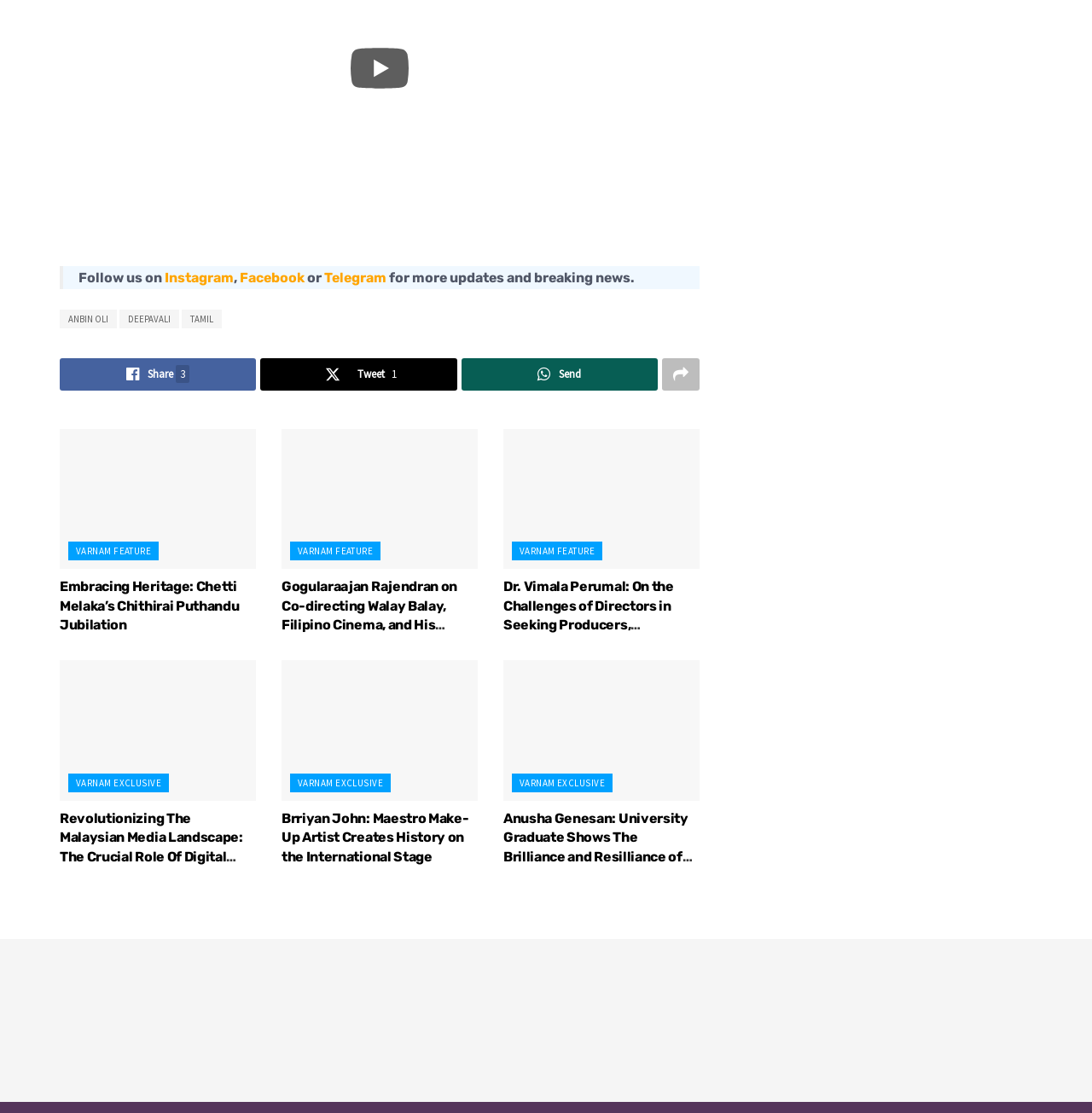Identify the bounding box coordinates for the UI element described as follows: Share3. Use the format (top-left x, top-left y, bottom-right x, bottom-right y) and ensure all values are floating point numbers between 0 and 1.

[0.055, 0.322, 0.235, 0.351]